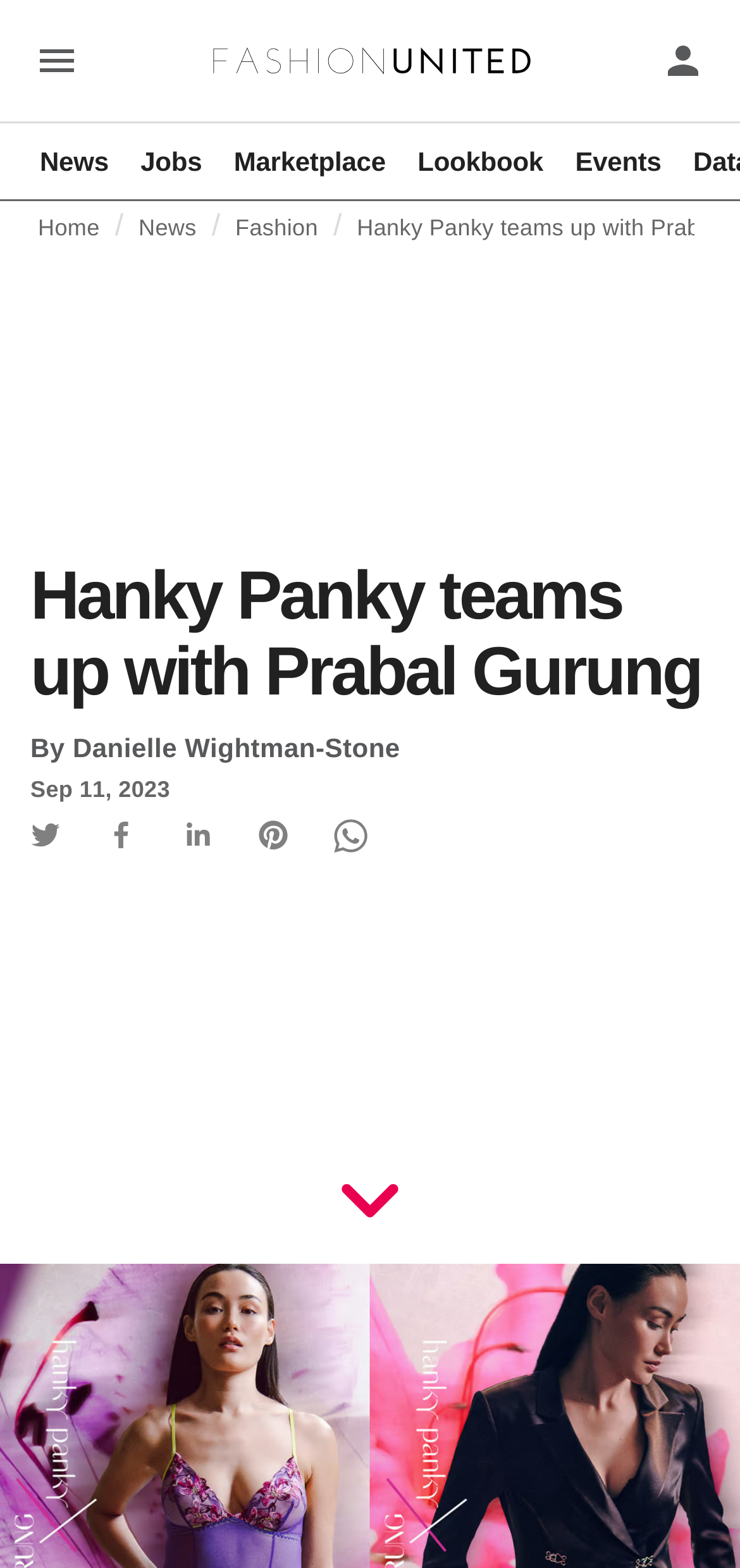Identify the bounding box coordinates of the element to click to follow this instruction: 'Share on Twitter'. Ensure the coordinates are four float values between 0 and 1, provided as [left, top, right, bottom].

[0.01, 0.508, 0.113, 0.557]